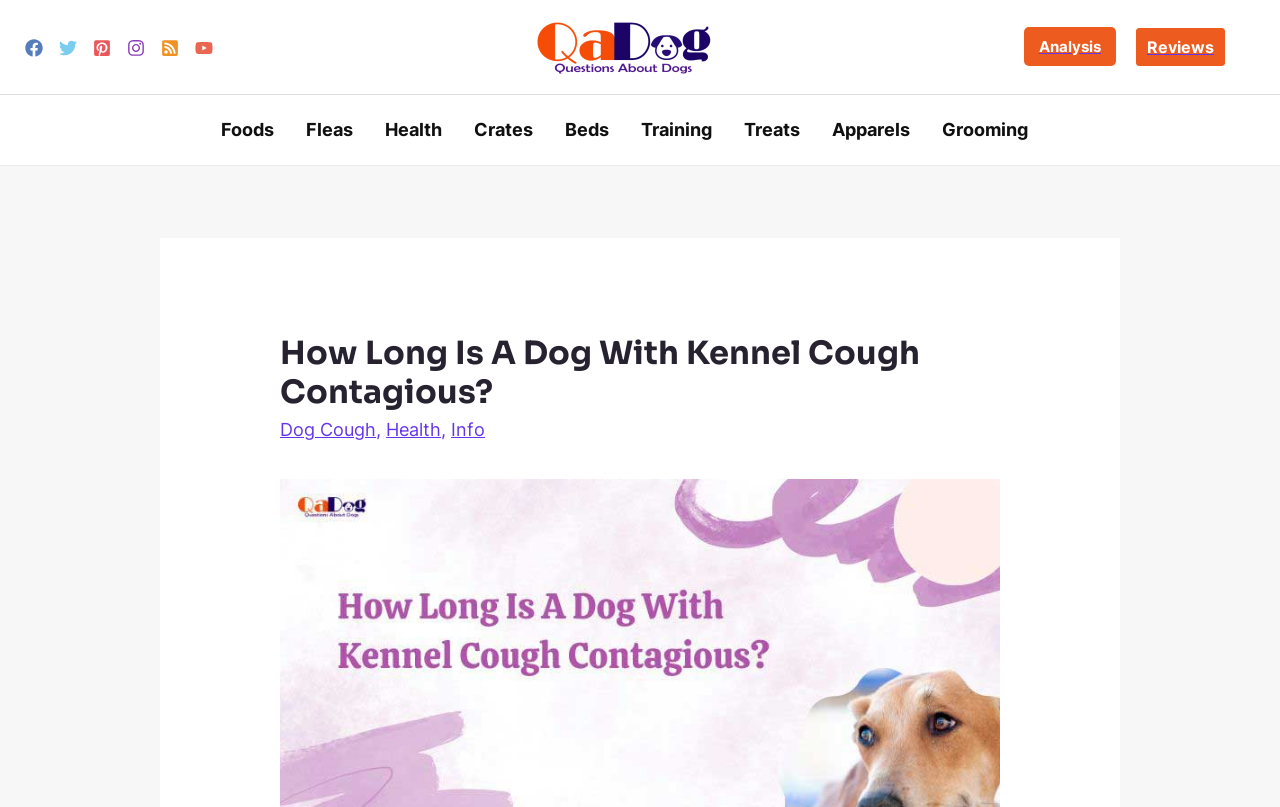How many social media links are available?
Look at the image and answer with only one word or phrase.

6